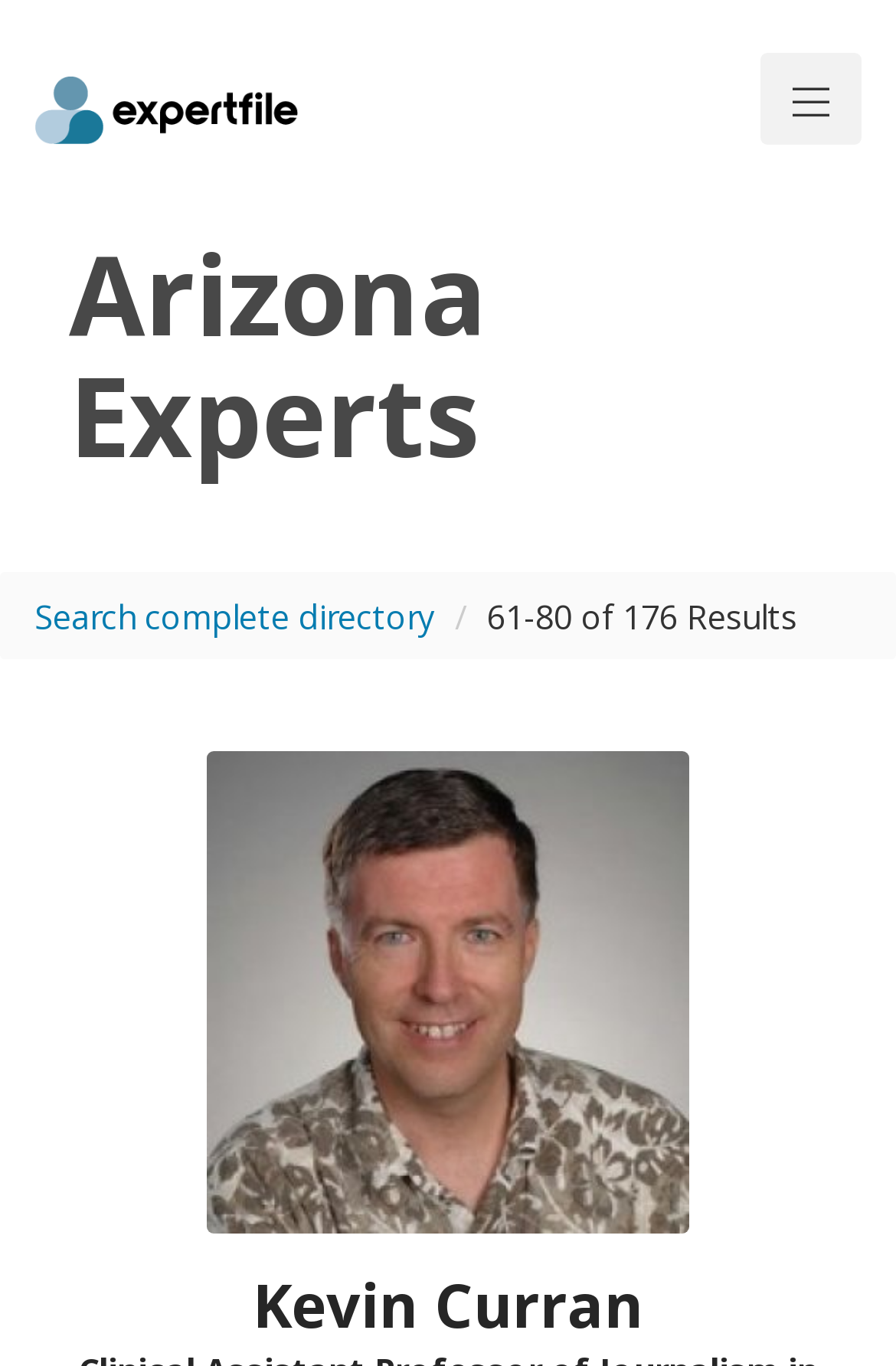Determine the bounding box coordinates for the HTML element mentioned in the following description: "Search complete directory". The coordinates should be a list of four floats ranging from 0 to 1, represented as [left, top, right, bottom].

[0.038, 0.435, 0.485, 0.467]